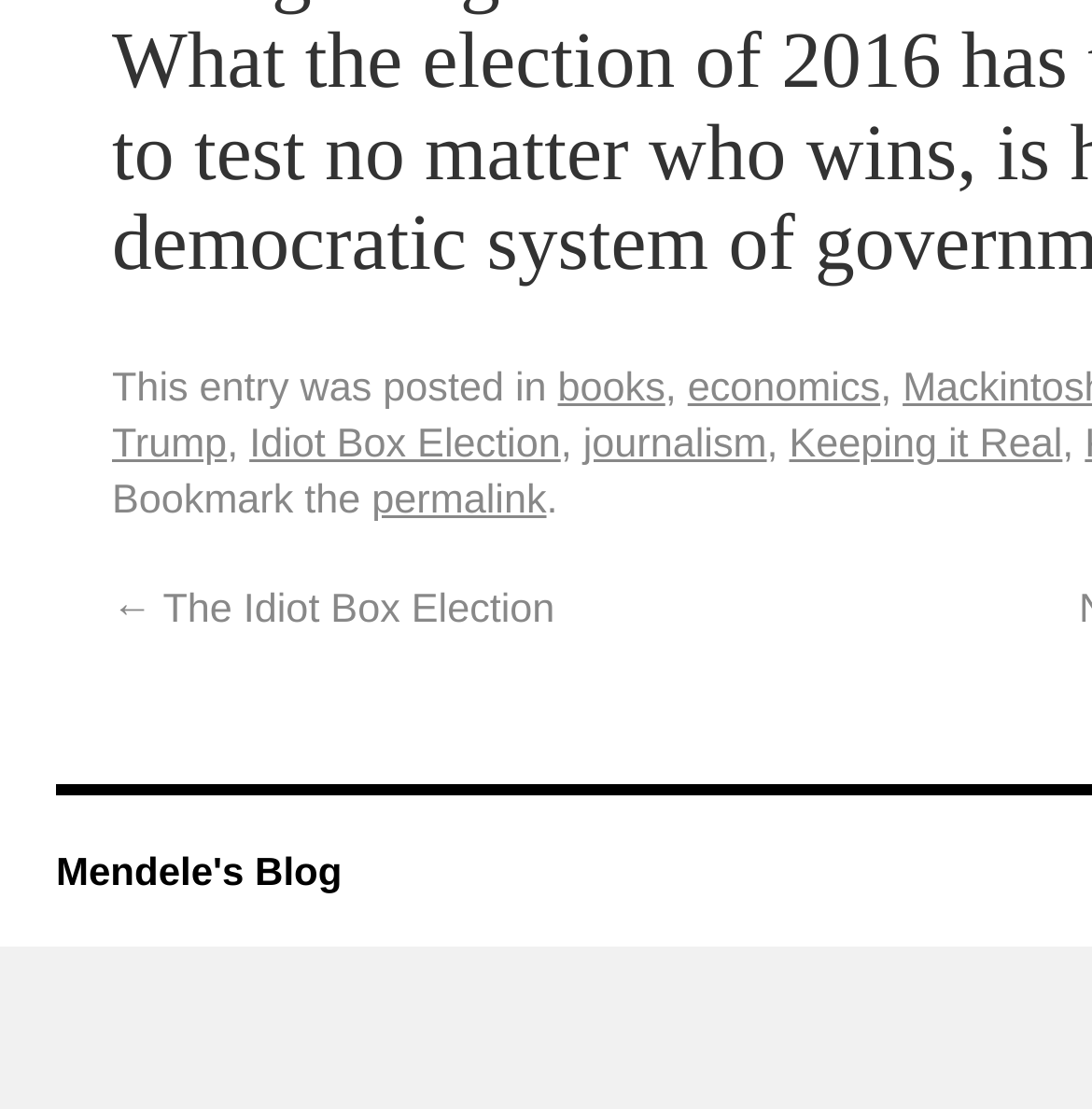What is the name of the blog?
Using the image, answer in one word or phrase.

Mendele's Blog